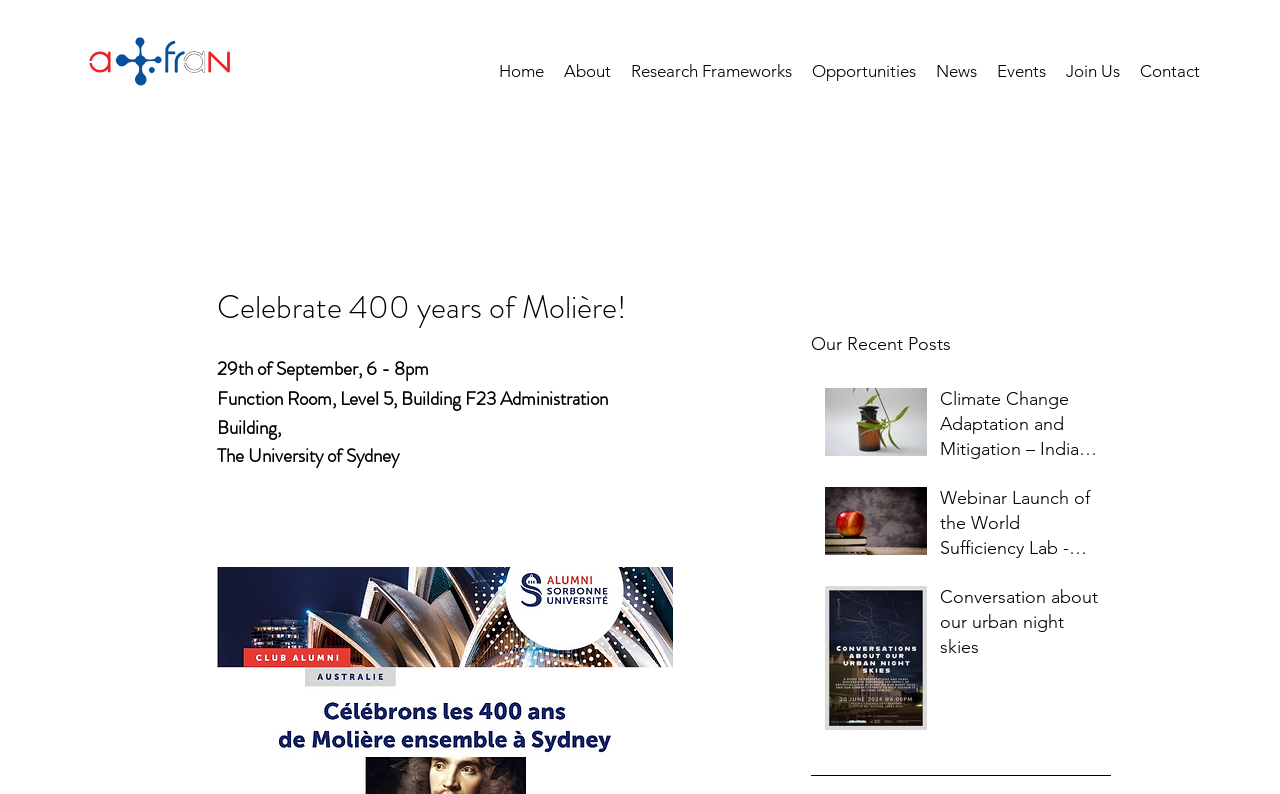Determine the bounding box coordinates for the area you should click to complete the following instruction: "Click the 'Home' link".

[0.382, 0.05, 0.433, 0.128]